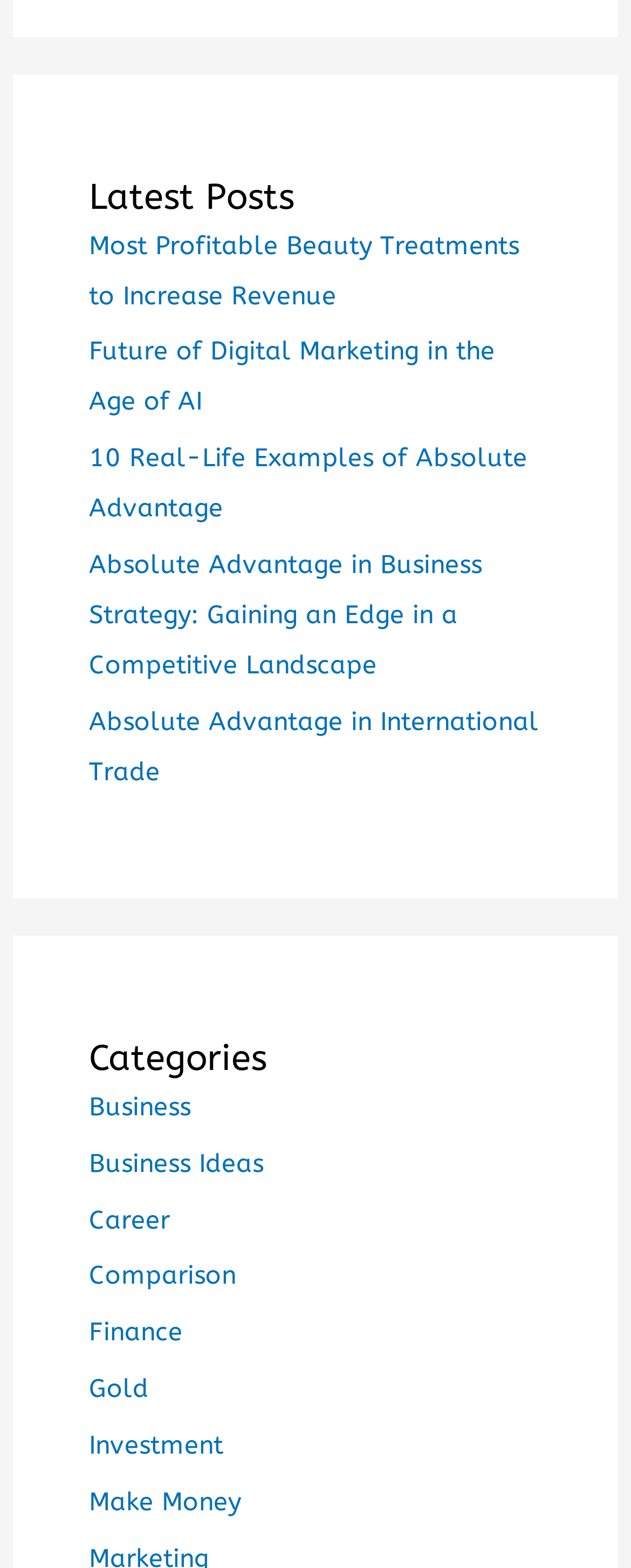Pinpoint the bounding box coordinates of the element to be clicked to execute the instruction: "browse business category".

[0.141, 0.697, 0.302, 0.715]